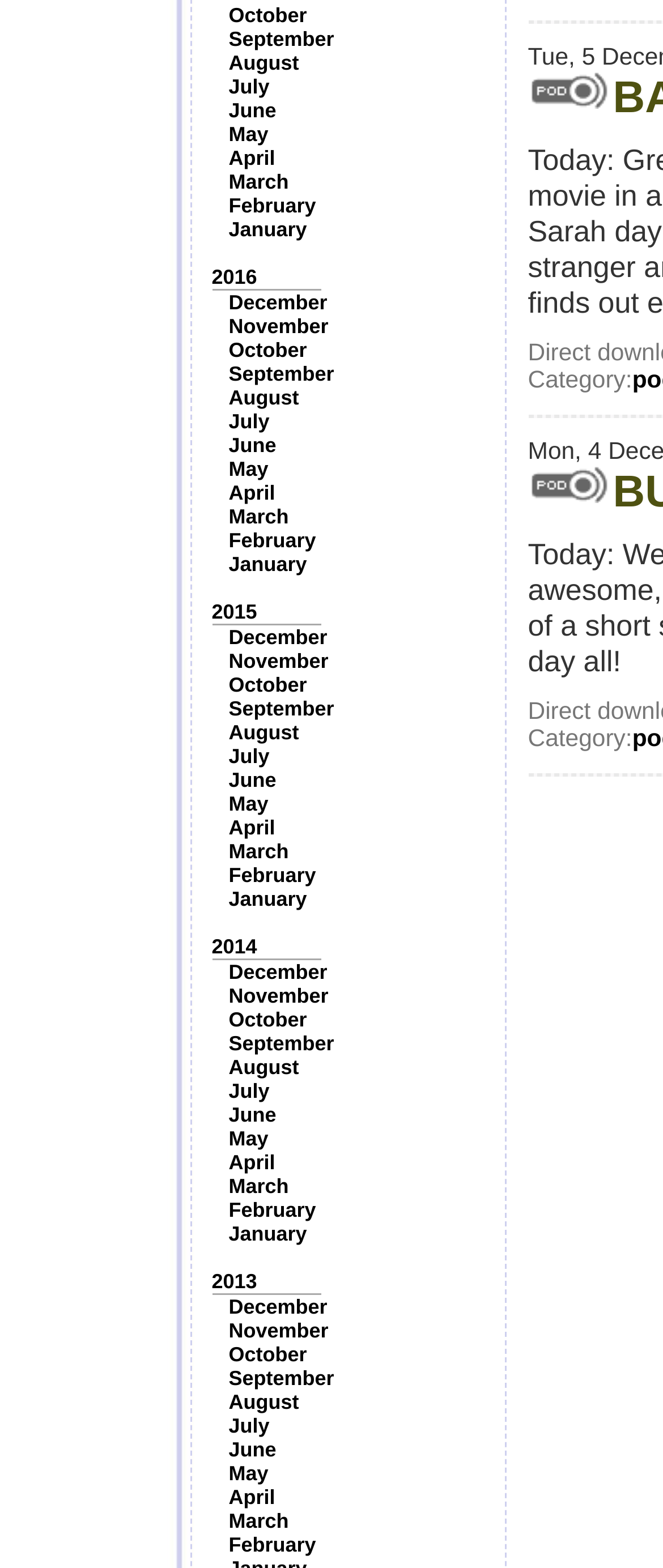What is the earliest year listed?
Using the image, give a concise answer in the form of a single word or short phrase.

2013